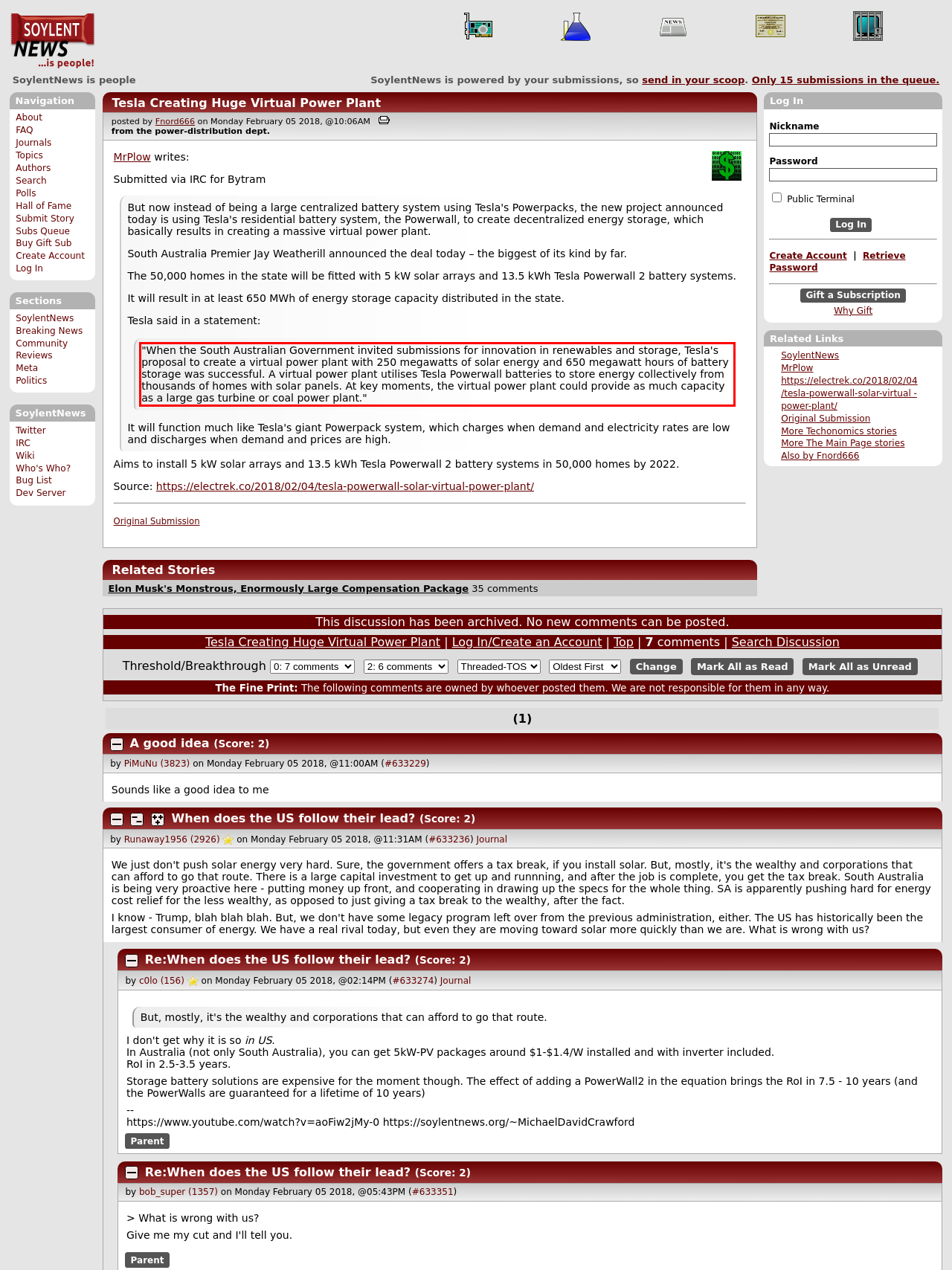Identify the red bounding box in the webpage screenshot and perform OCR to generate the text content enclosed.

"When the South Australian Government invited submissions for innovation in renewables and storage, Tesla's proposal to create a virtual power plant with 250 megawatts of solar energy and 650 megawatt hours of battery storage was successful. A virtual power plant utilises Tesla Powerwall batteries to store energy collectively from thousands of homes with solar panels. At key moments, the virtual power plant could provide as much capacity as a large gas turbine or coal power plant."